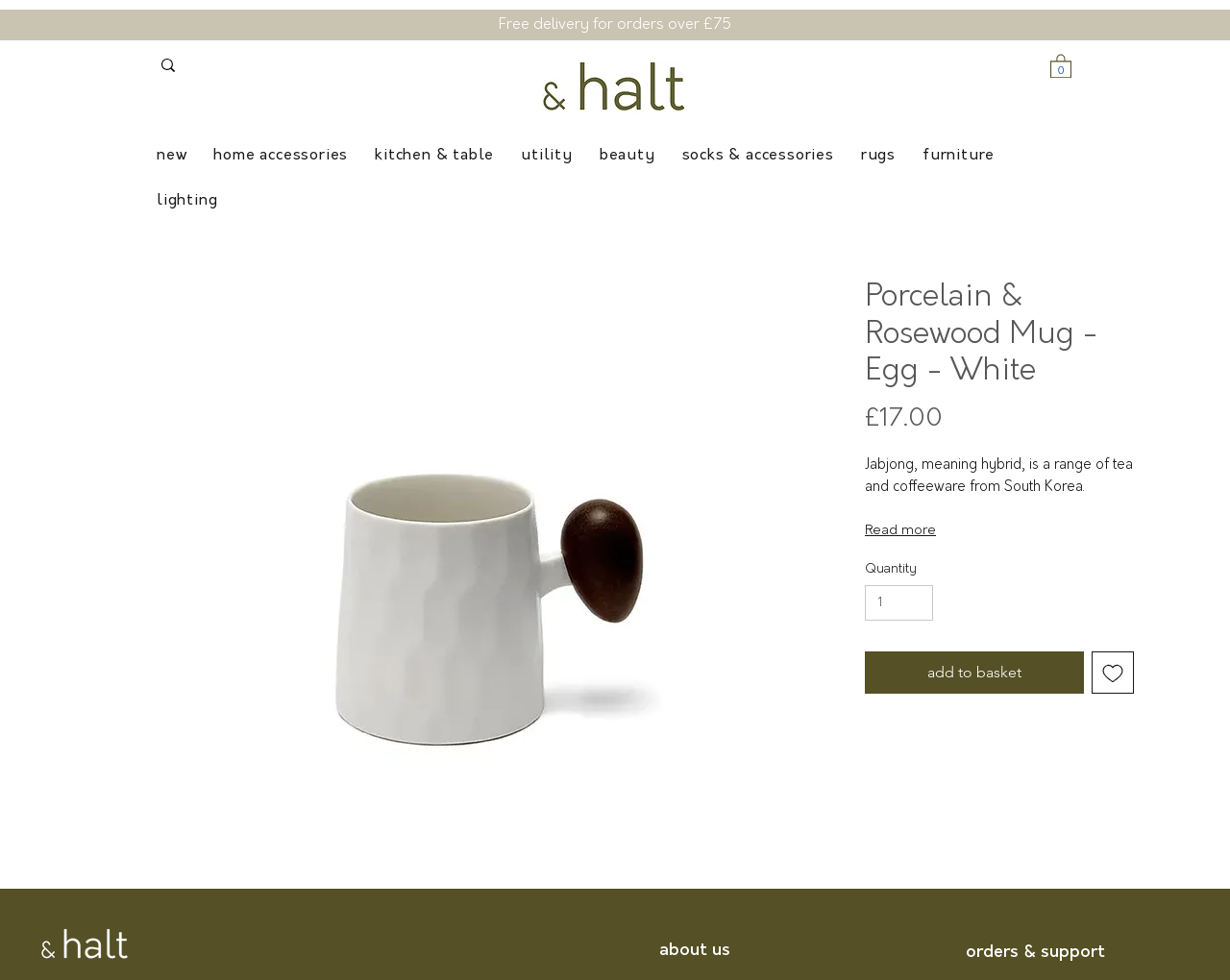Please specify the bounding box coordinates of the area that should be clicked to accomplish the following instruction: "Read more about the product". The coordinates should consist of four float numbers between 0 and 1, i.e., [left, top, right, bottom].

[0.703, 0.532, 0.922, 0.554]